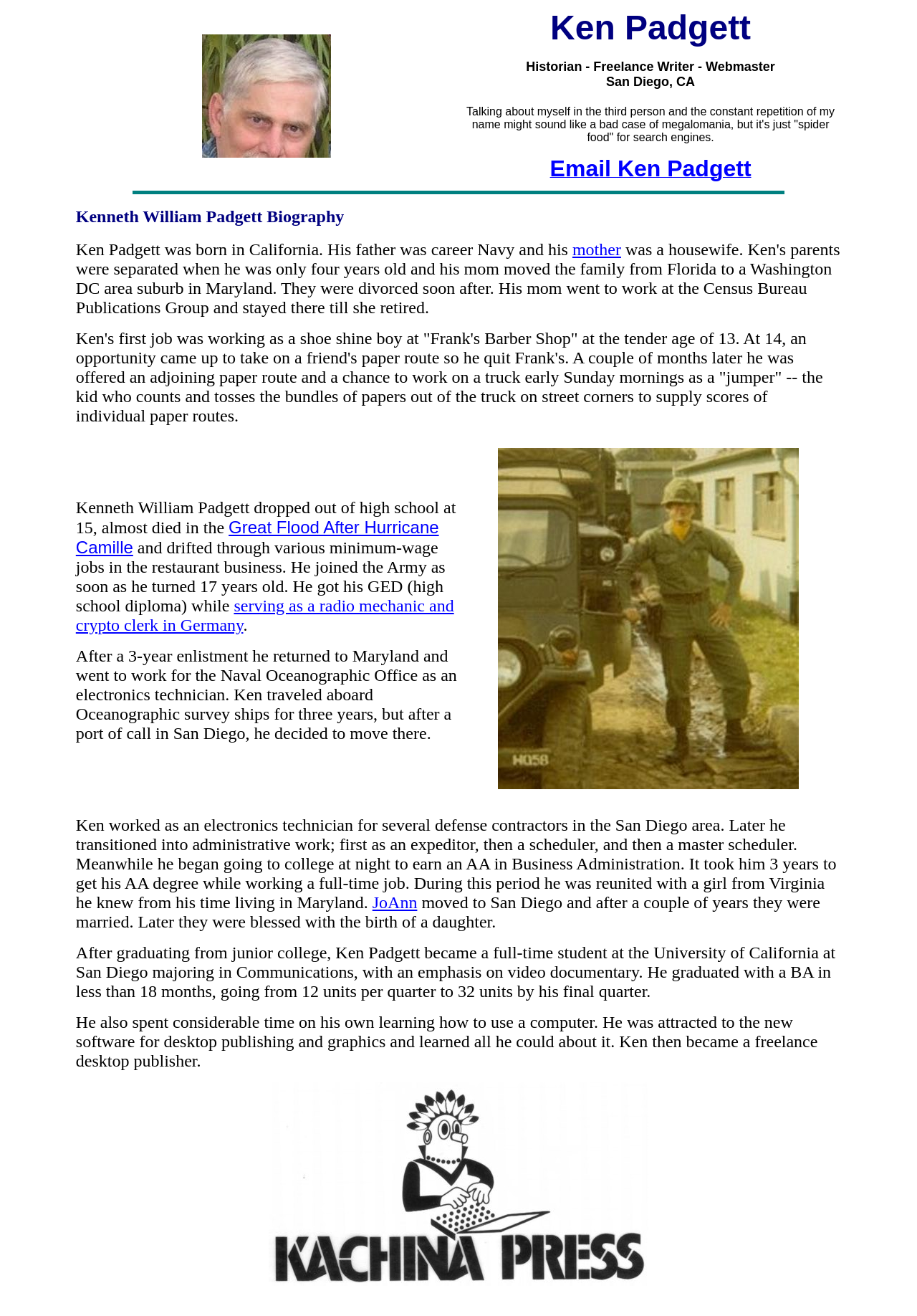Craft a detailed narrative of the webpage's structure and content.

The webpage is a biography of Ken Padgett, a historian, freelance writer, and webmaster from San Diego, California. At the top of the page, there is a heading with Ken Padgett's name, accompanied by an image of him. Below this, there is a brief introduction to Ken Padgett, mentioning his profession and location, along with a humorous note about writing in the third person for search engine optimization.

The main content of the biography is divided into three sections, each describing a different period of Ken Padgett's life. The first section describes his childhood, including his parents' separation and his early jobs as a shoe shine boy and paper route worker. This section is preceded by a horizontal separator line.

The second section describes Ken Padgett's experience in the Army, where he served as a radio mechanic and crypto clerk in Germany, and later worked for the Naval Oceanographic Office as an electronics technician. This section includes a link to more information about the Great Flood After Hurricane Camille.

The third section is accompanied by an image of Ken Padgett serving in the US Army in Germany in 1971. The text in this section is minimal, but there are links to more information about Ken Padgett's experiences.

Throughout the page, there are several images, including a logo for KachinaPress at the bottom of the page. The overall layout is organized, with clear headings and concise text, making it easy to follow Ken Padgett's life story.